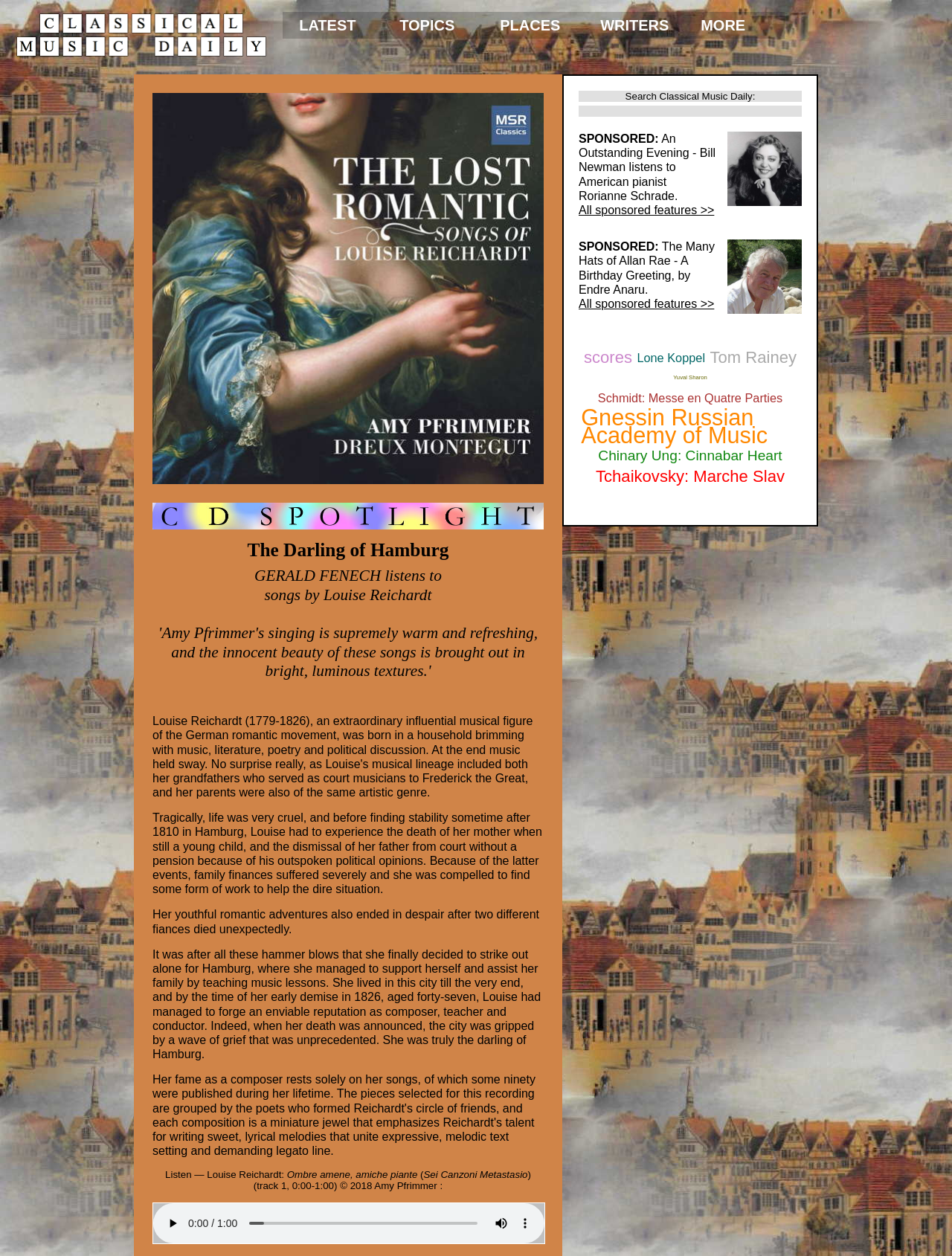Please determine the bounding box coordinates of the element's region to click for the following instruction: "check the newsletter".

None